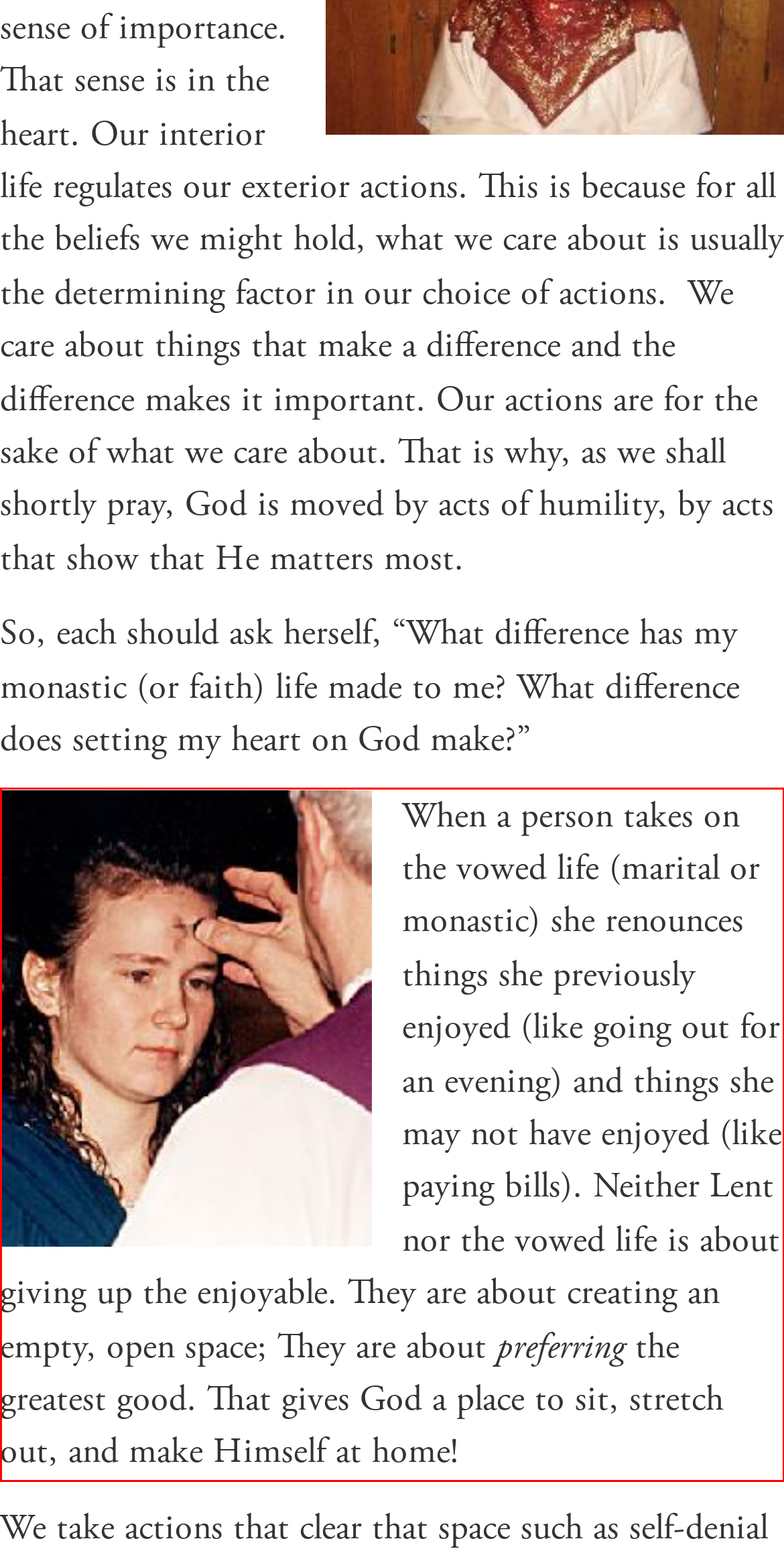You are presented with a screenshot containing a red rectangle. Extract the text found inside this red bounding box.

When a person takes on the vowed life (marital or monastic) she renounces things she previously enjoyed (like going out for an evening) and things she may not have enjoyed (like paying bills). Neither Lent nor the vowed life is about giving up the enjoyable. They are about creating an empty, open space; They are about preferring the greatest good. That gives God a place to sit, stretch out, and make Himself at home!